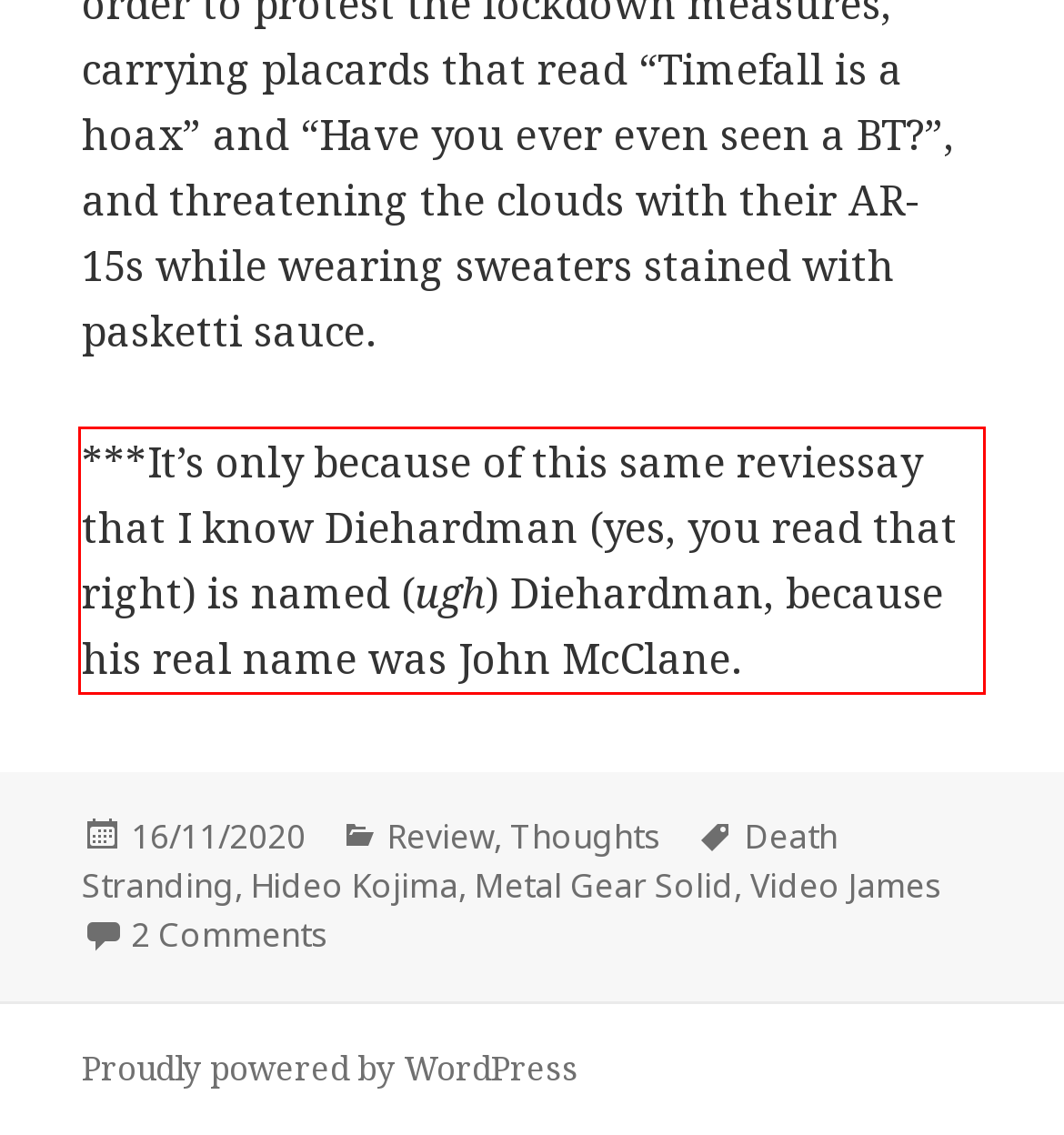You are presented with a screenshot containing a red rectangle. Extract the text found inside this red bounding box.

***It’s only because of this same reviessay that I know Diehardman (yes, you read that right) is named (ugh) Diehardman, because his real name was John McClane.